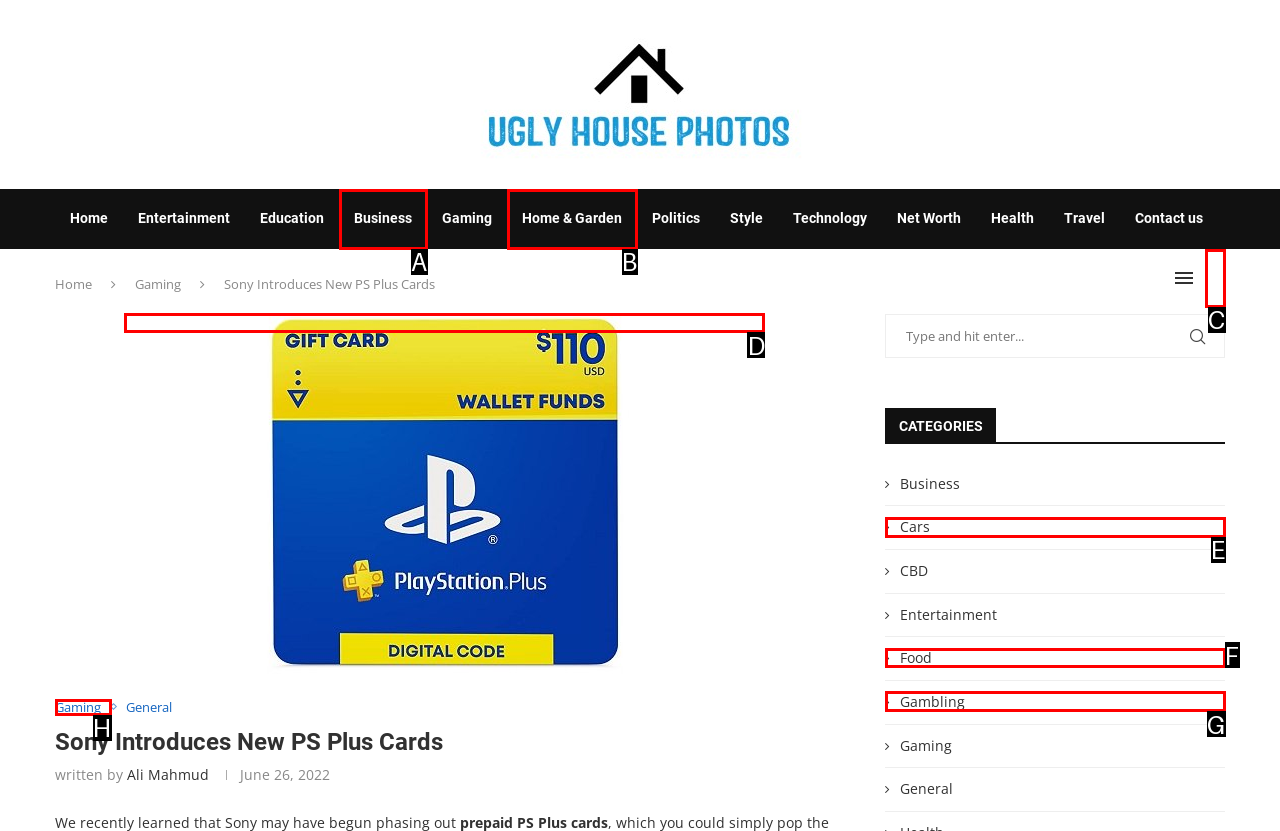Identify the HTML element that matches the description: CARPET WEAVERSOF KIDDERMINSTER
Respond with the letter of the correct option.

None